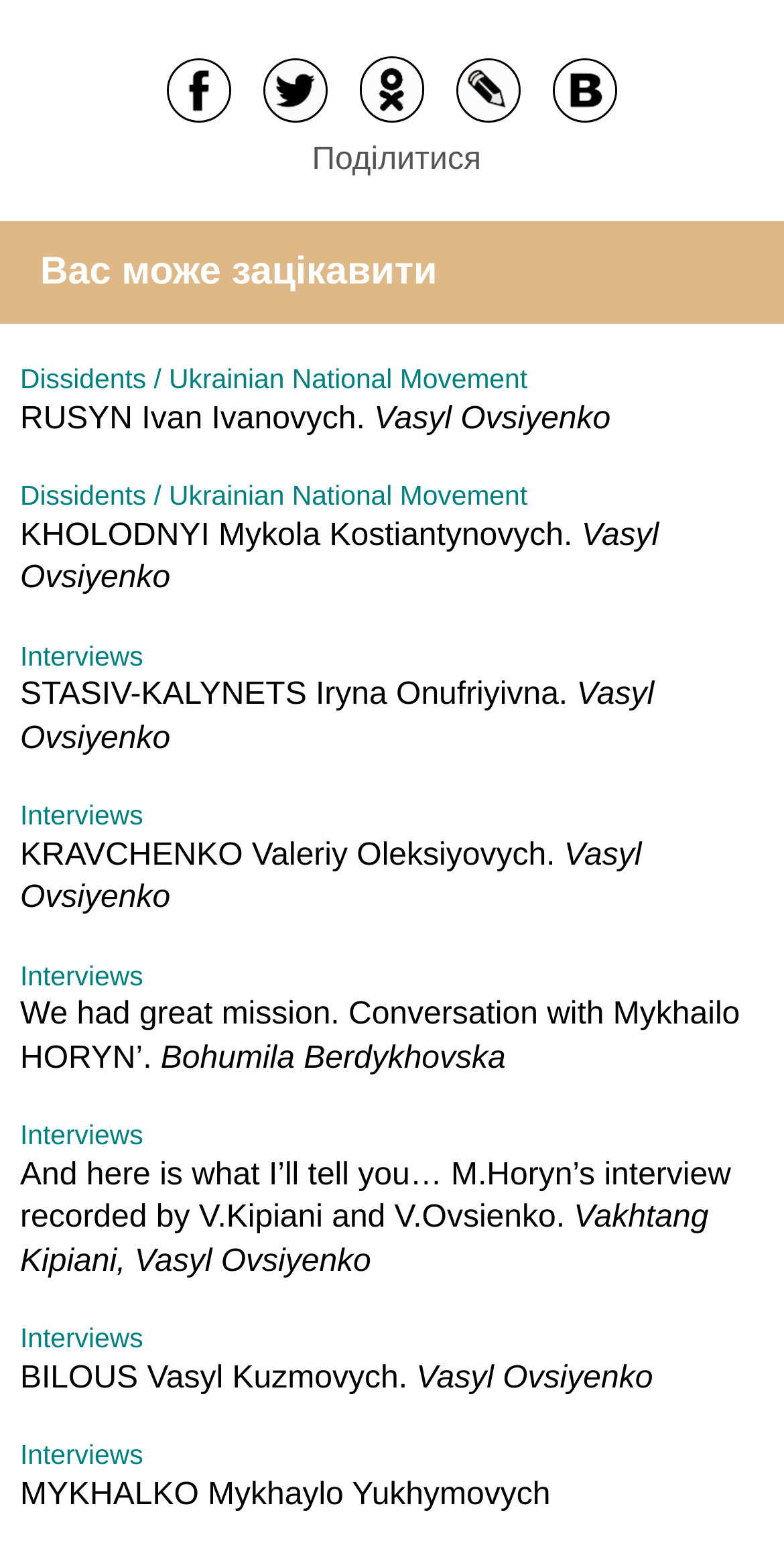Can you identify the bounding box coordinates of the clickable region needed to carry out this instruction: 'Share on Facebook'? The coordinates should be four float numbers within the range of 0 to 1, stated as [left, top, right, bottom].

[0.192, 0.047, 0.315, 0.069]